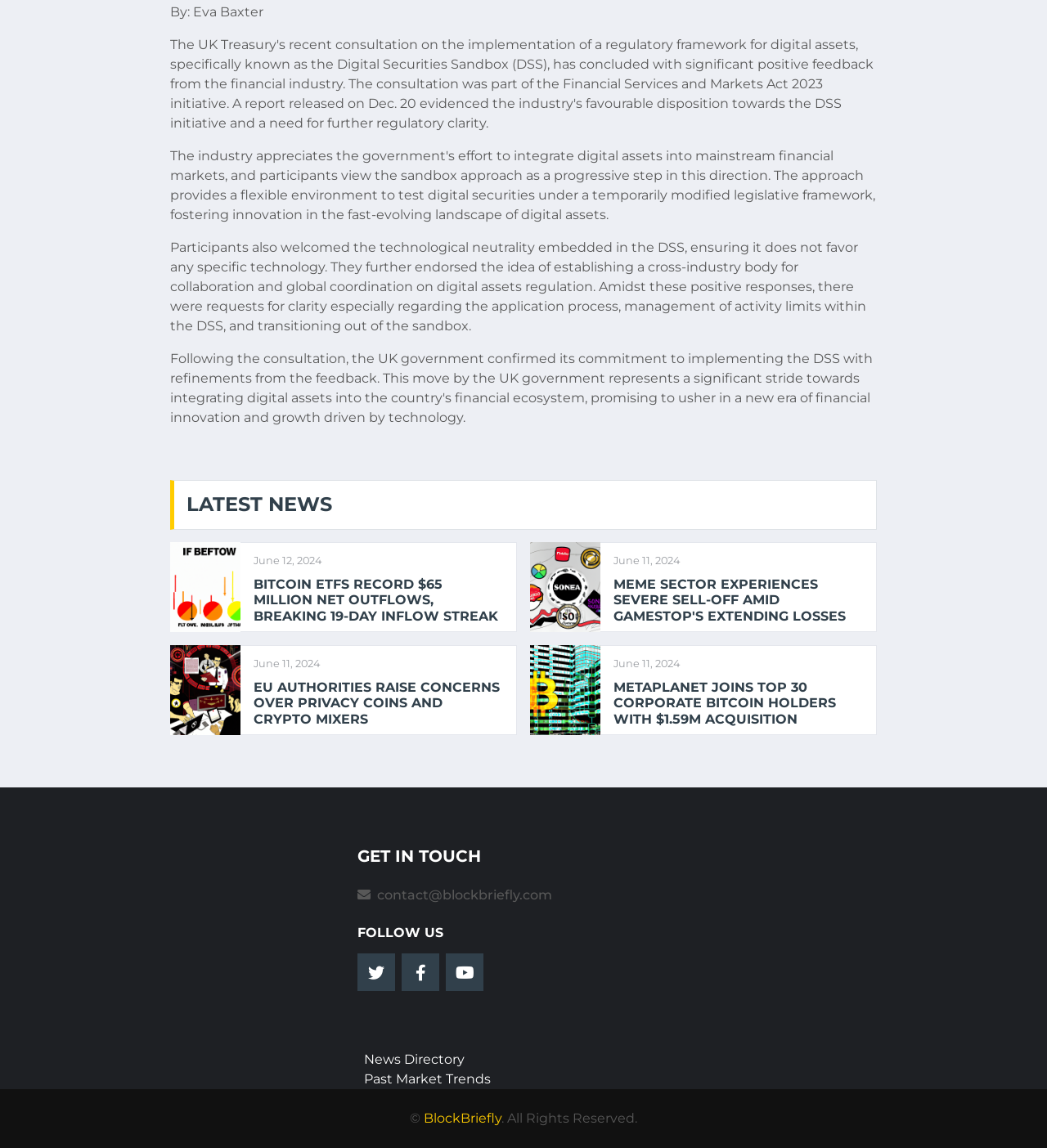What is the author of the article?
Please answer the question with a detailed and comprehensive explanation.

The author of the article is mentioned at the top of the webpage, where it says 'By: Eva Baxter'.